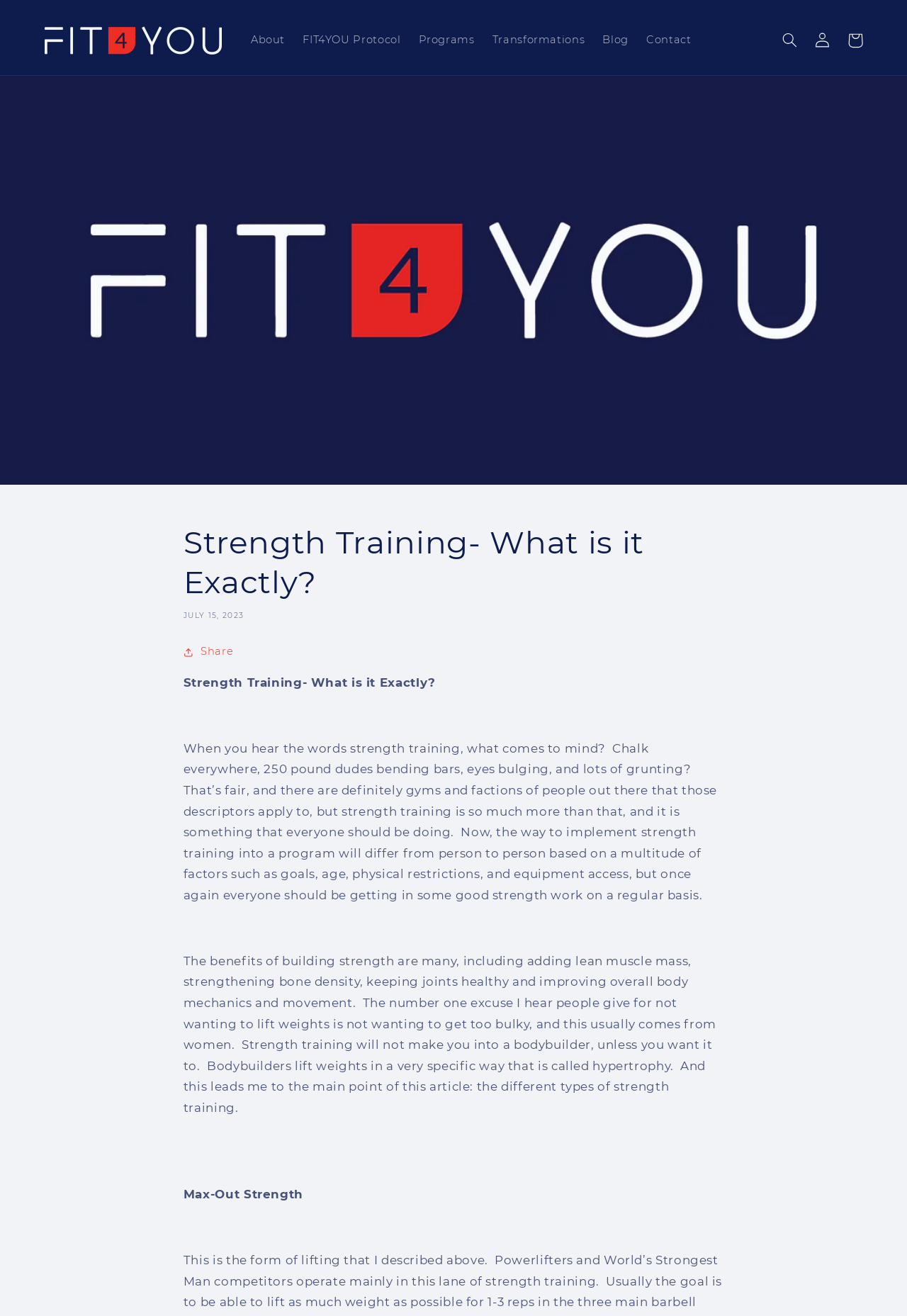Can you identify and provide the main heading of the webpage?

Strength Training- What is it Exactly?